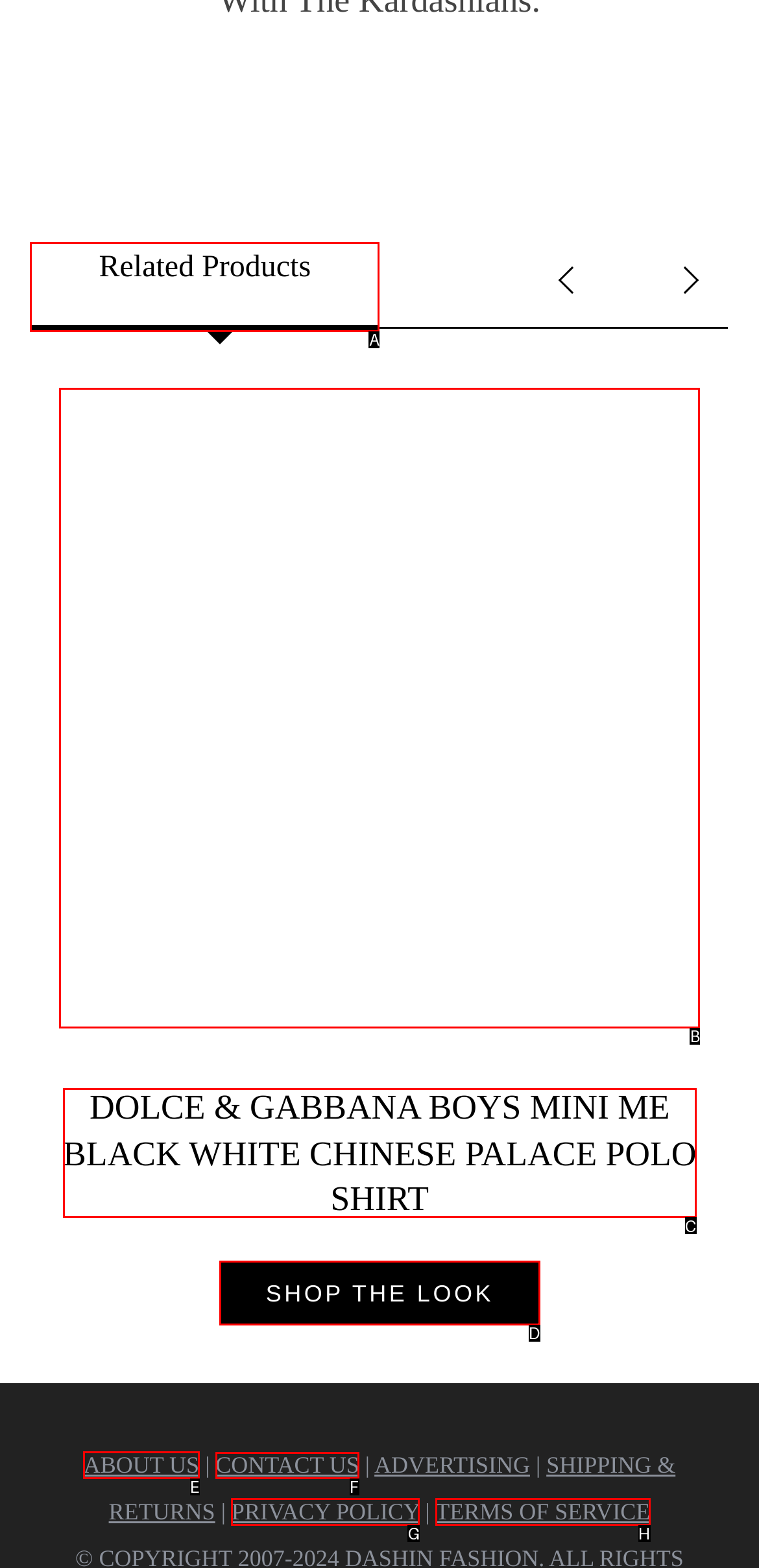Identify the correct UI element to click for this instruction: Contact us
Respond with the appropriate option's letter from the provided choices directly.

F